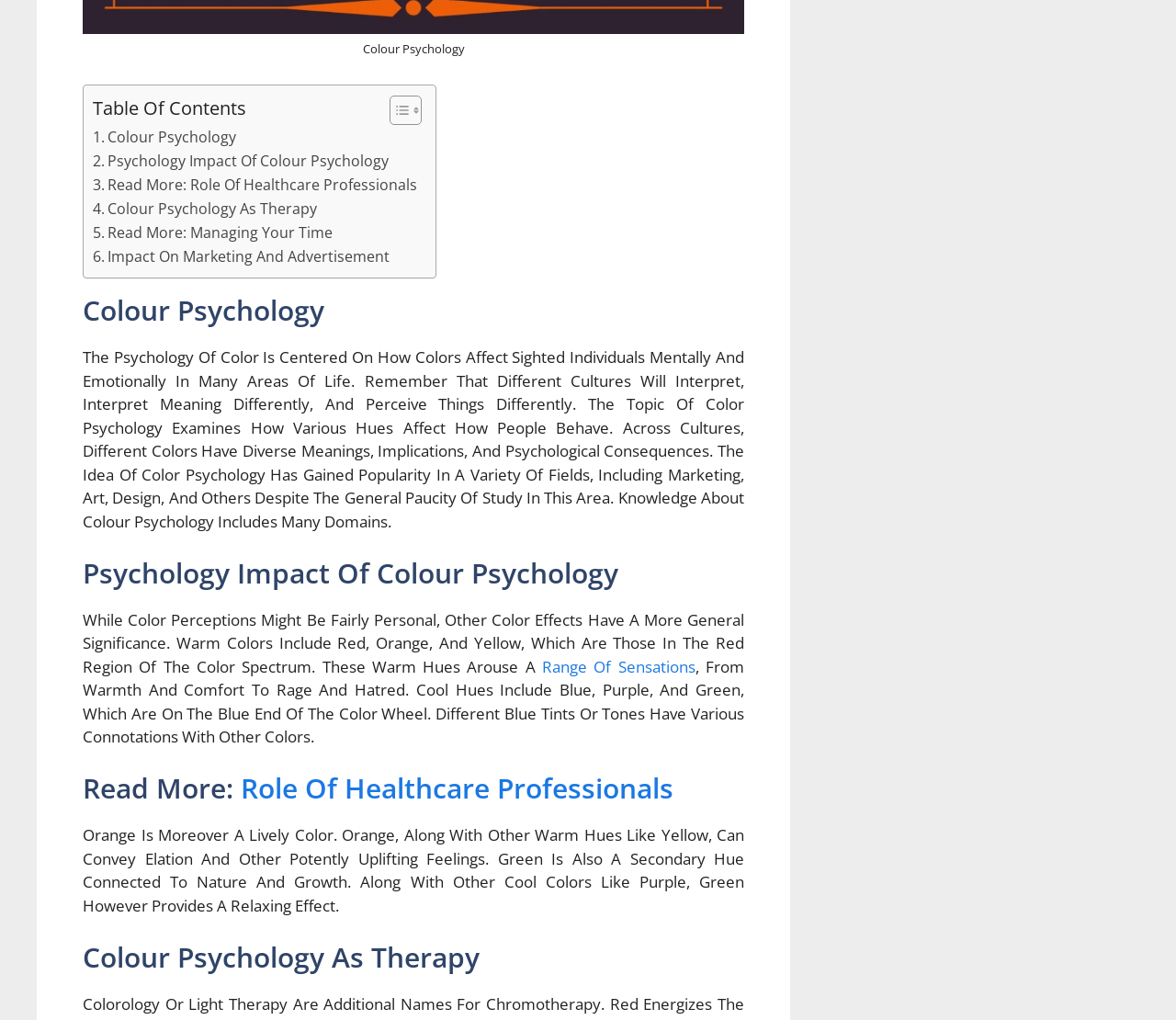Answer the following query with a single word or phrase:
What is the effect of warm colors on individuals?

Arouse sensations